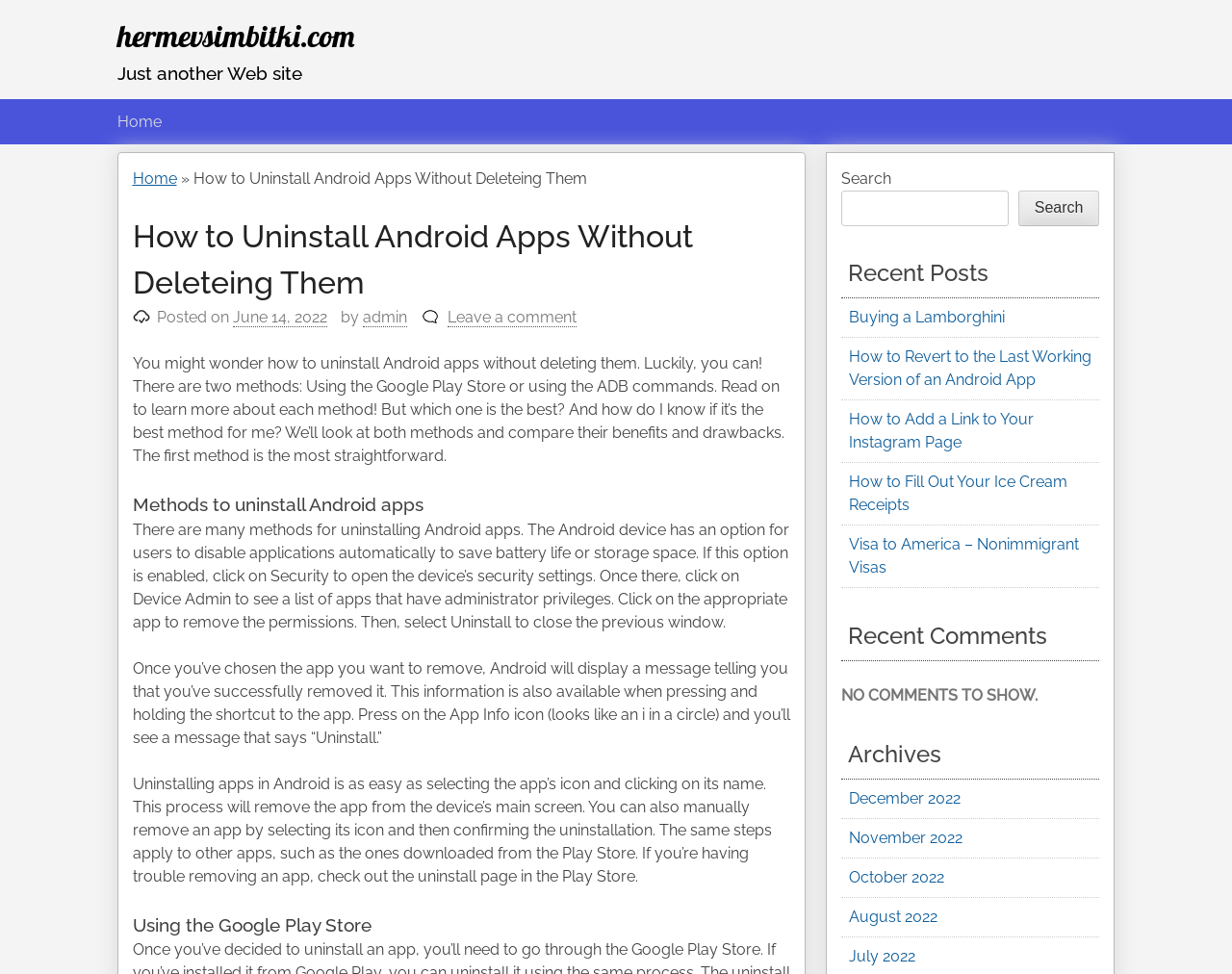Using the elements shown in the image, answer the question comprehensively: What is the message displayed by Android after removing an app?

According to the webpage, after removing an app, Android displays a message telling the user that the app has been successfully removed.